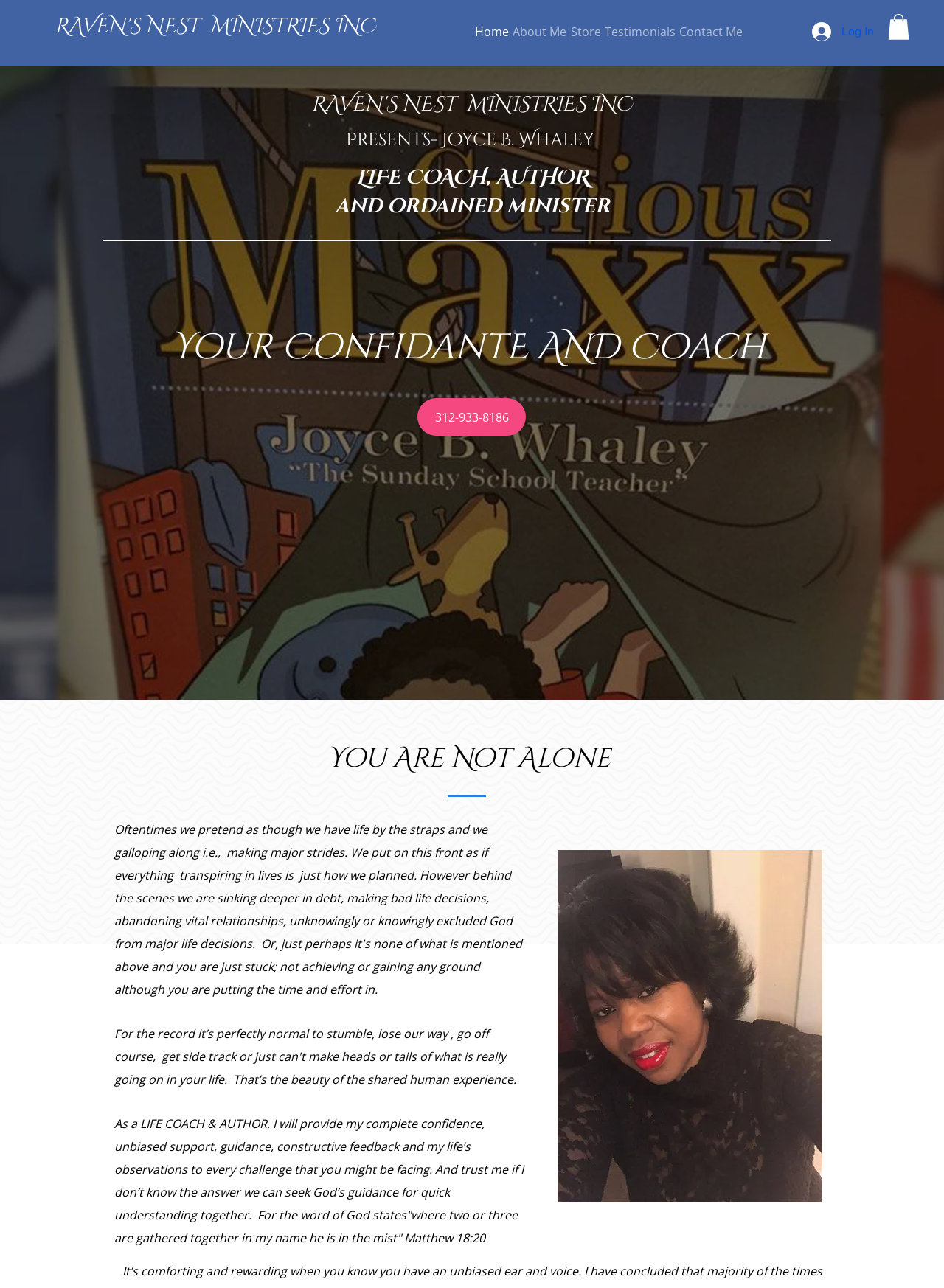What is the biblical quote mentioned on the webpage?
Please use the visual content to give a single word or phrase answer.

Matthew 18:20